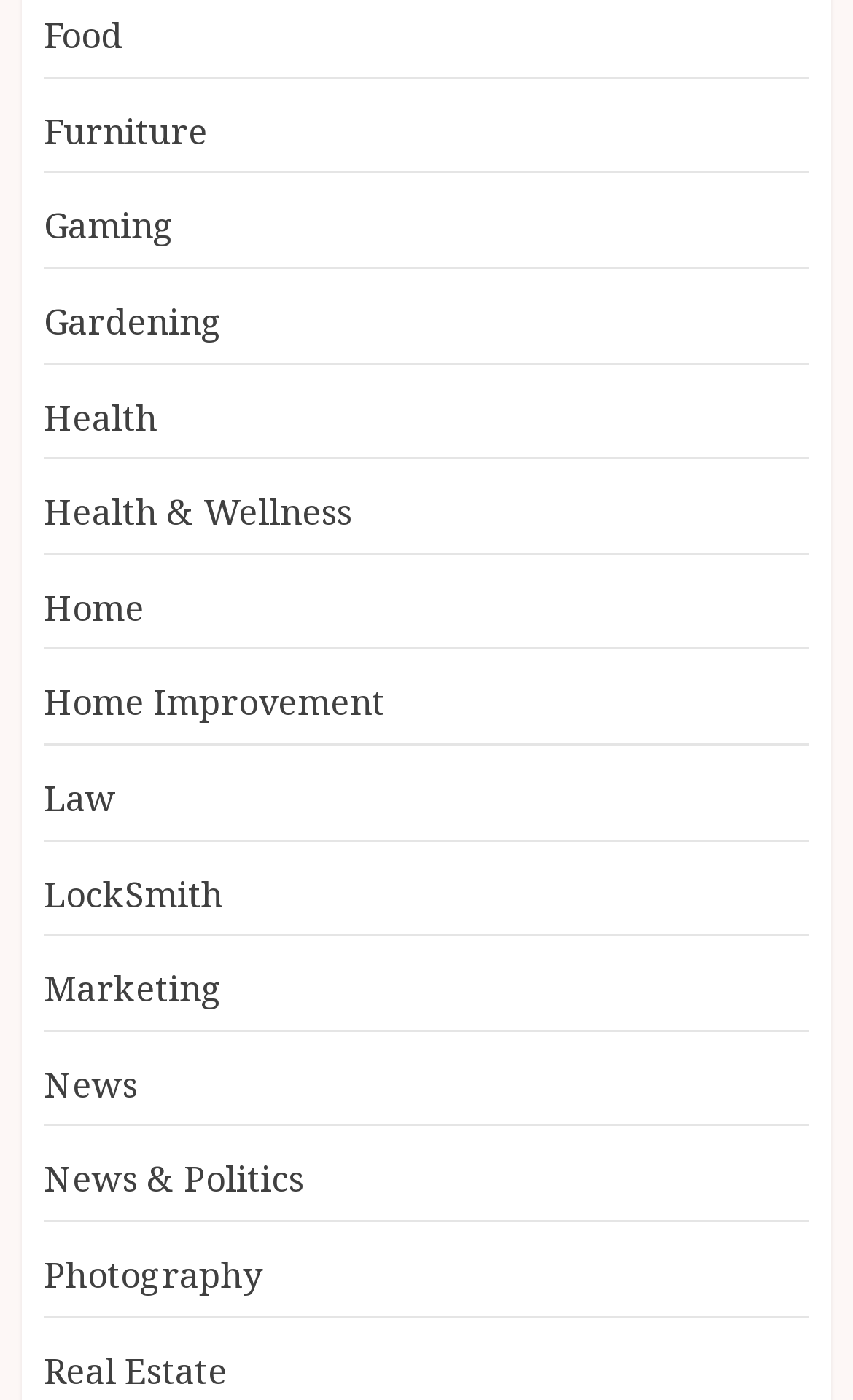Are there any categories related to technology?
From the screenshot, supply a one-word or short-phrase answer.

Yes